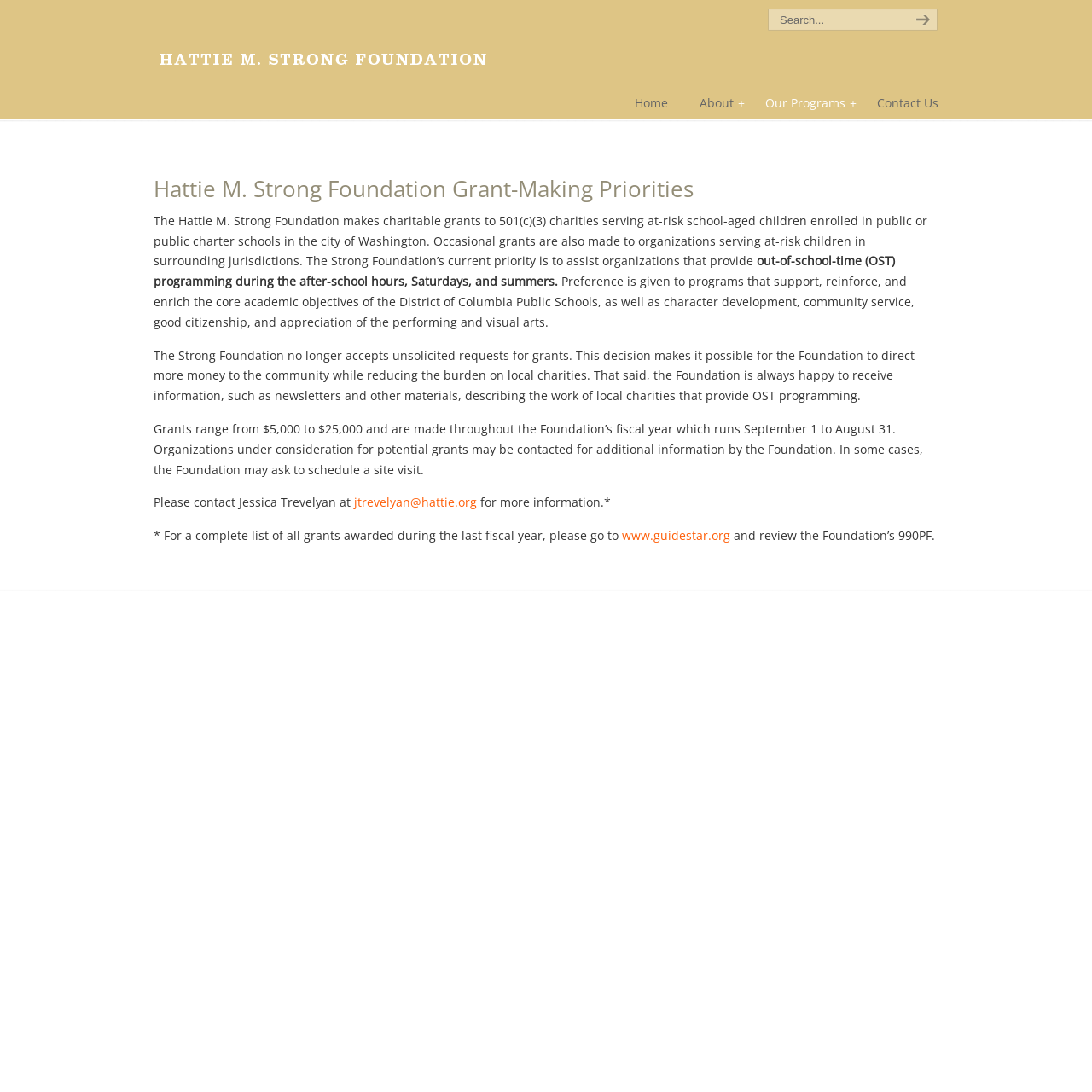Elaborate on the information and visuals displayed on the webpage.

The webpage is about the Hattie M. Strong Foundation's grant-making priorities. At the top, there is a navigation menu with links to "Home", "About +", "Our Programs +", and "Contact Us". Below the navigation menu, there is a search bar with a button labeled "search" and a placeholder text "Search...".

The main content of the webpage is an article that describes the foundation's grant-making priorities. The article is headed by a title "Hattie M. Strong Foundation Grant-Making Priorities". The content explains that the foundation makes charitable grants to organizations serving at-risk school-aged children in Washington D.C. and surrounding areas. The foundation's current priority is to assist organizations that provide out-of-school-time programming.

The article continues to describe the types of programs that are preferred, such as those that support academic objectives, character development, and community service. It also mentions that the foundation no longer accepts unsolicited requests for grants and provides information on the grant application process.

There are several paragraphs of text that provide more details on the grant-making process, including the range of grant amounts and the foundation's fiscal year. The article also includes a contact email address and a link to a website where a complete list of grants awarded during the last fiscal year can be found.

At the bottom of the webpage, there is a footer section that provides additional information about the foundation.